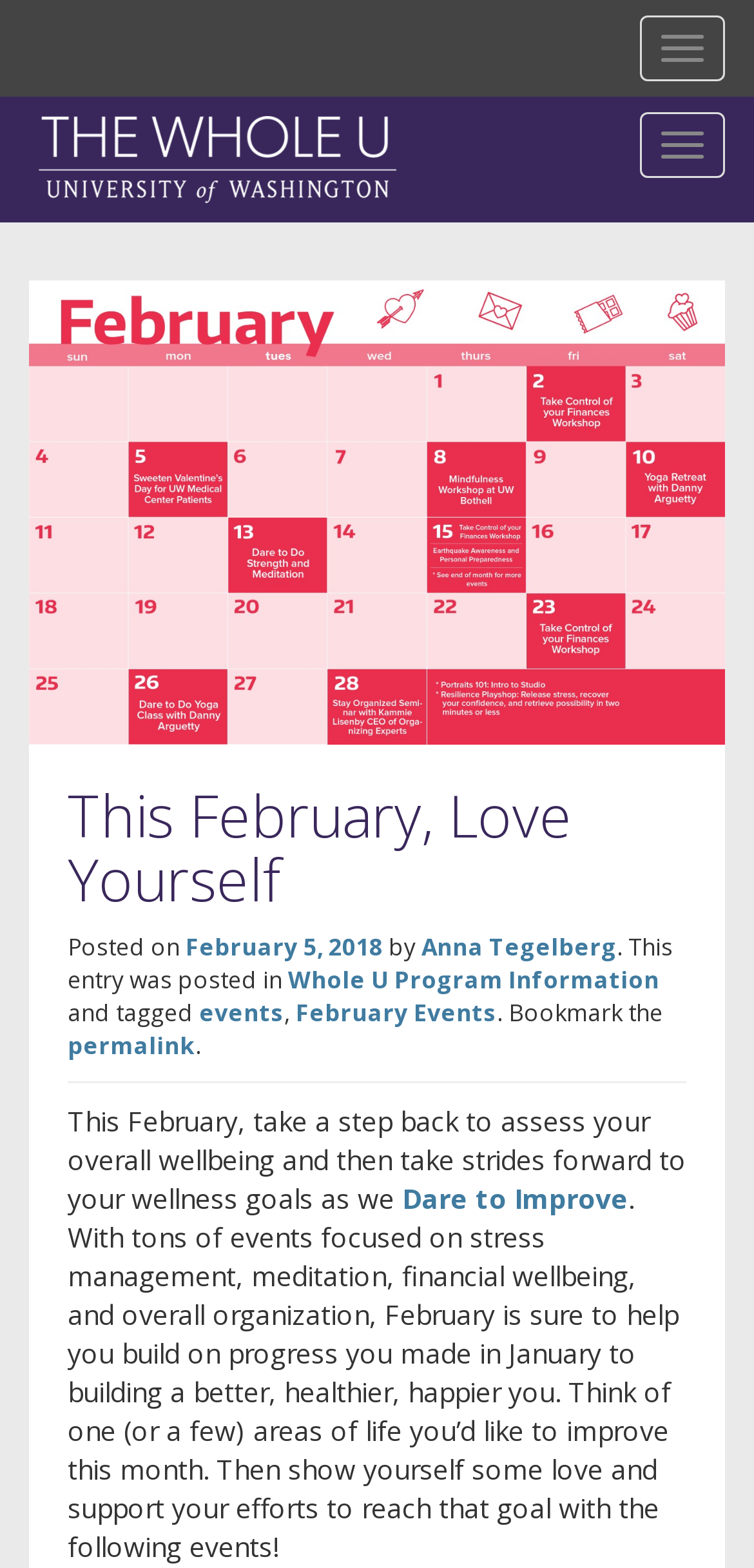Please predict the bounding box coordinates of the element's region where a click is necessary to complete the following instruction: "Learn about Whole U Program Information". The coordinates should be represented by four float numbers between 0 and 1, i.e., [left, top, right, bottom].

[0.382, 0.614, 0.874, 0.635]